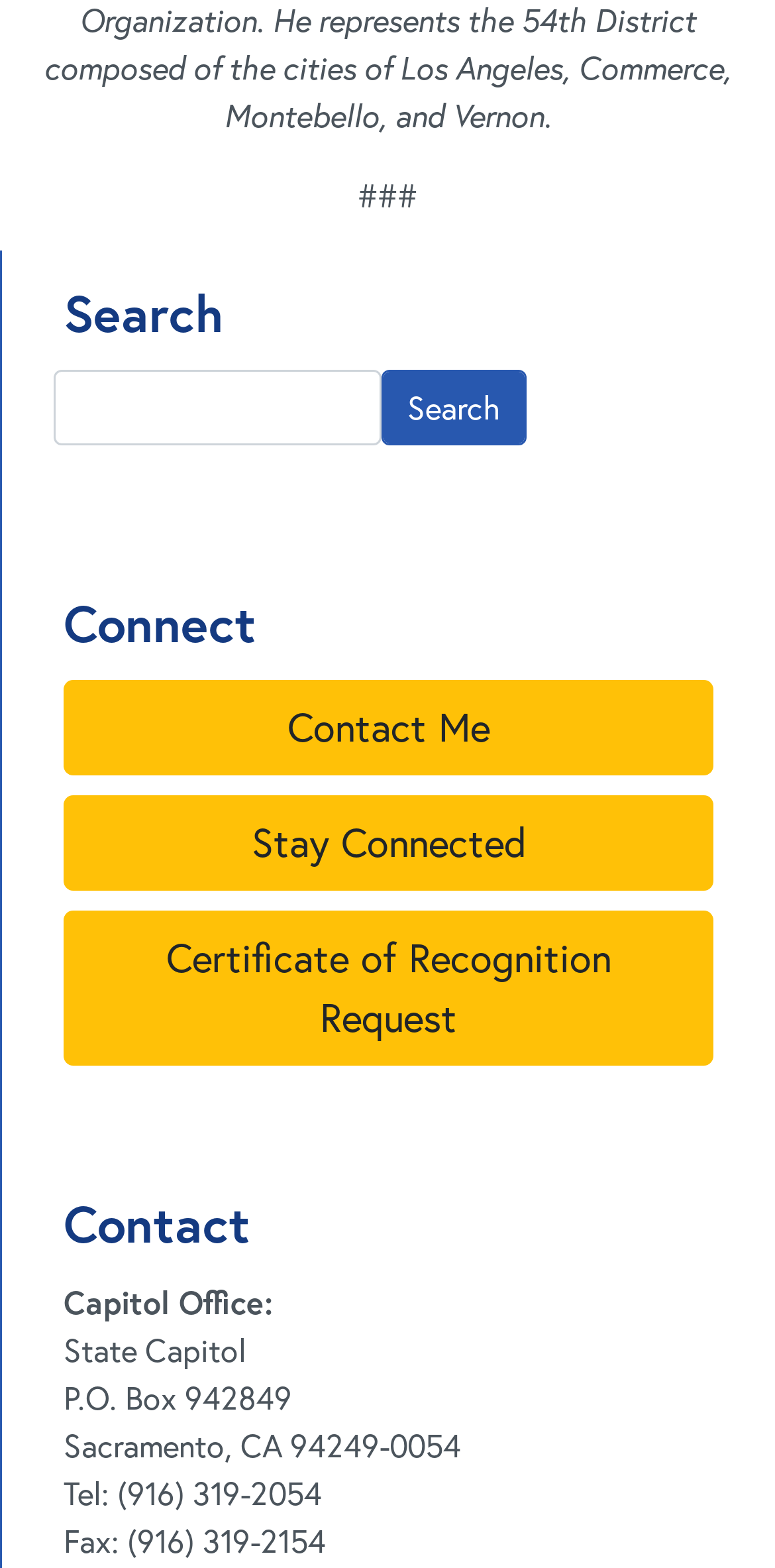Give a one-word or short phrase answer to the question: 
What are the links available under the 'Connect' heading?

Three links